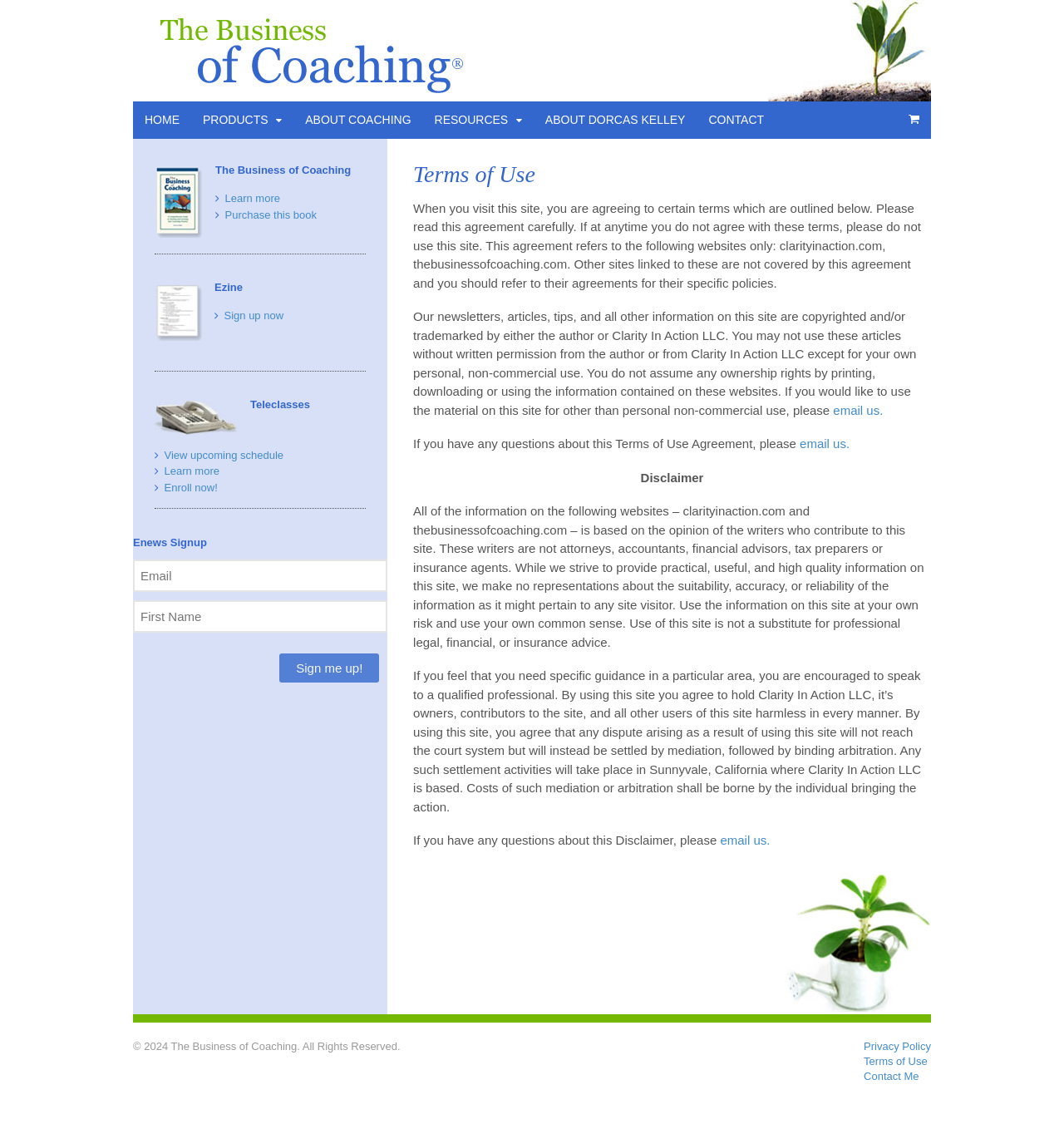What is the name of the website?
Using the image, elaborate on the answer with as much detail as possible.

I found the name of the website by looking at the top-left corner of the webpage, where it says 'The Business of Coaching' in a prominent font.